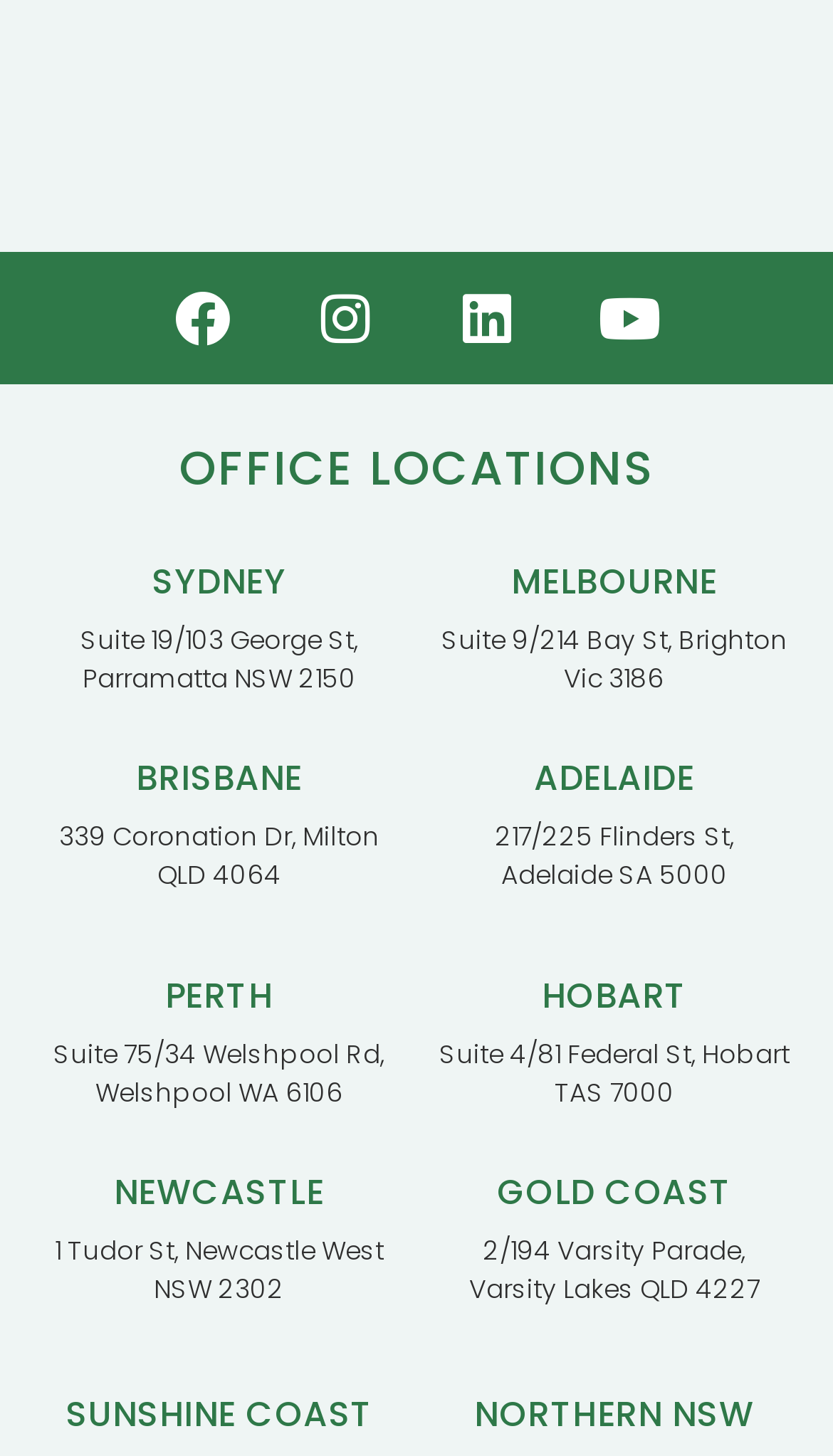Provide the bounding box coordinates for the specified HTML element described in this description: "Brisbane". The coordinates should be four float numbers ranging from 0 to 1, in the format [left, top, right, bottom].

[0.163, 0.518, 0.363, 0.551]